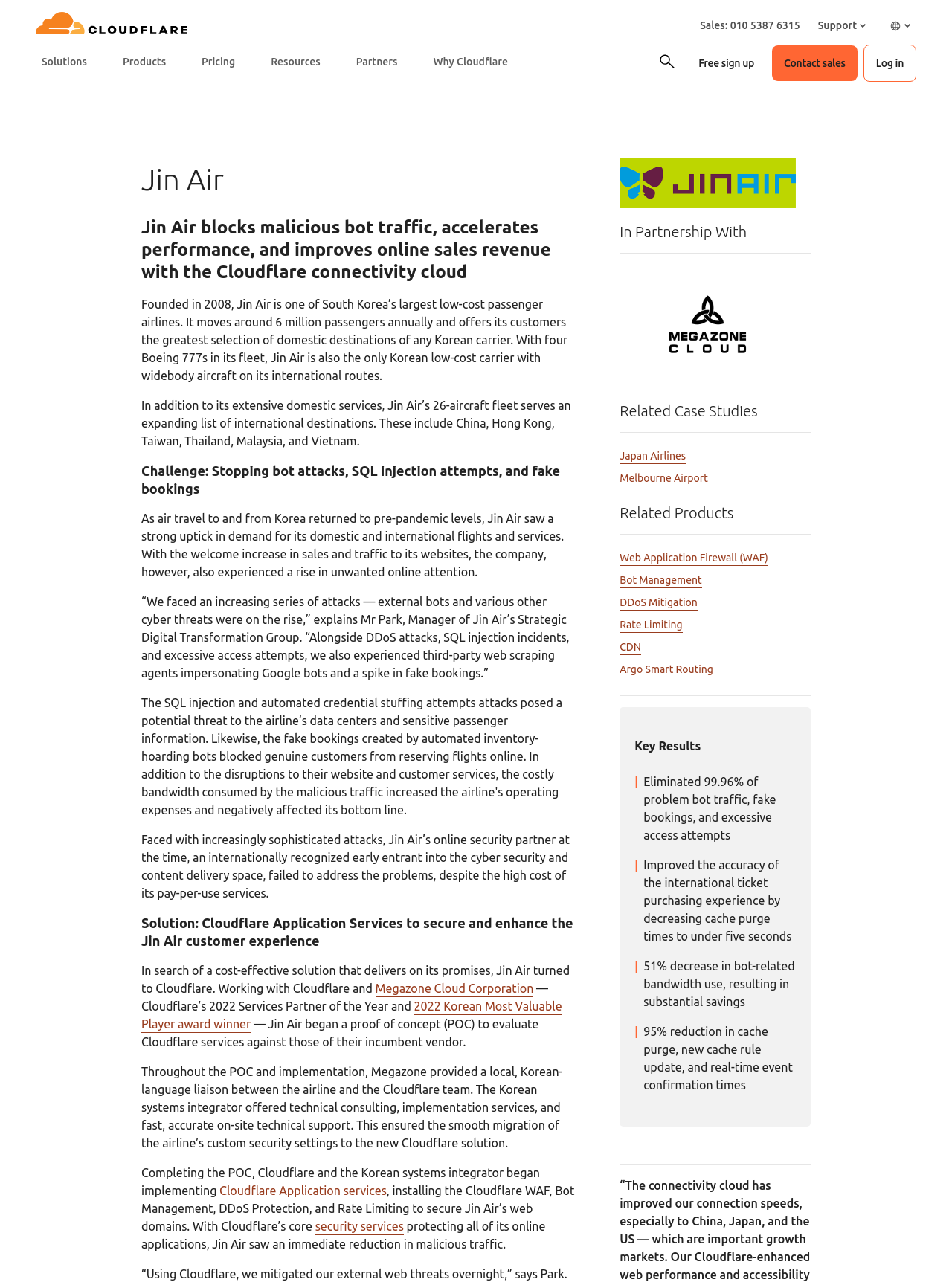Examine the screenshot and answer the question in as much detail as possible: What is the percentage of problem bot traffic eliminated by Cloudflare?

I found the answer by looking at the 'Key Results' section, which lists the achievements of Cloudflare's services. One of the results is that Cloudflare eliminated 99.96% of problem bot traffic, fake bookings, and excessive access attempts.